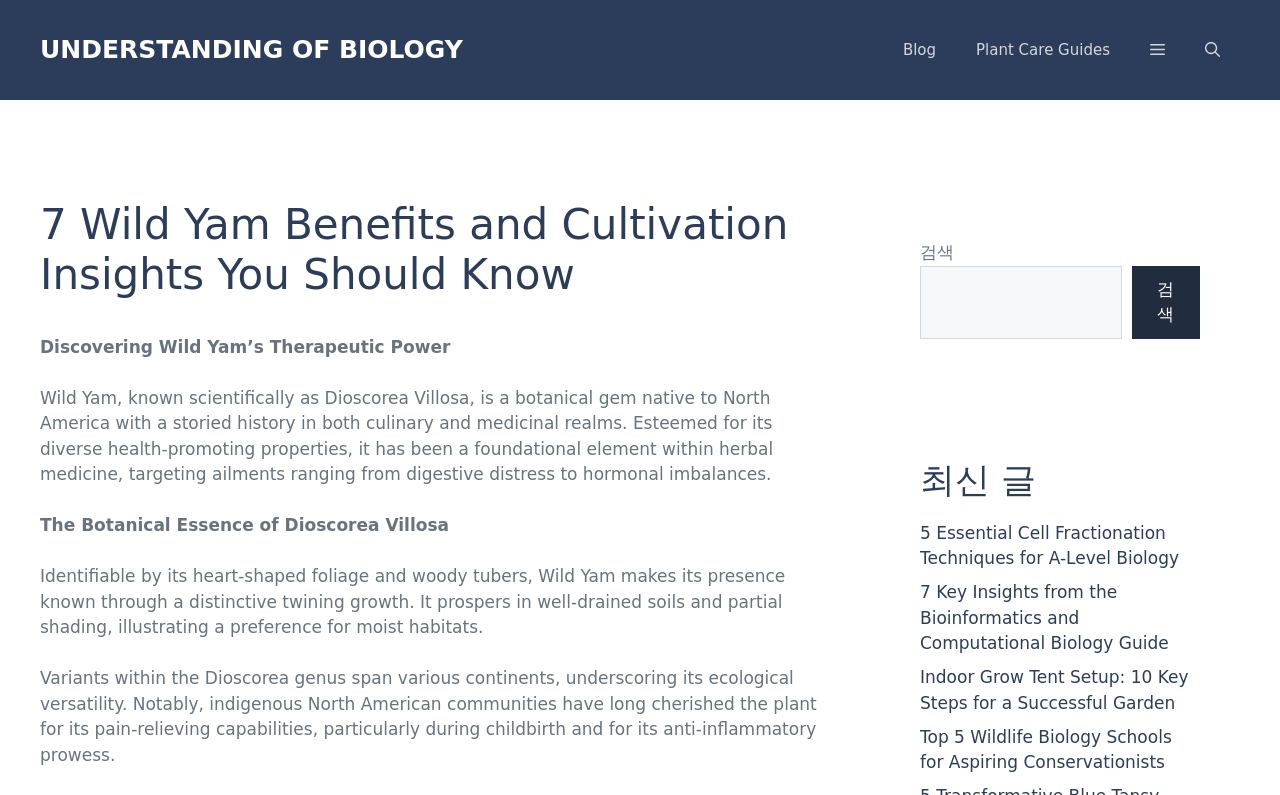Locate the bounding box coordinates of the area where you should click to accomplish the instruction: "Check the '최신 글' section".

[0.719, 0.577, 0.938, 0.63]